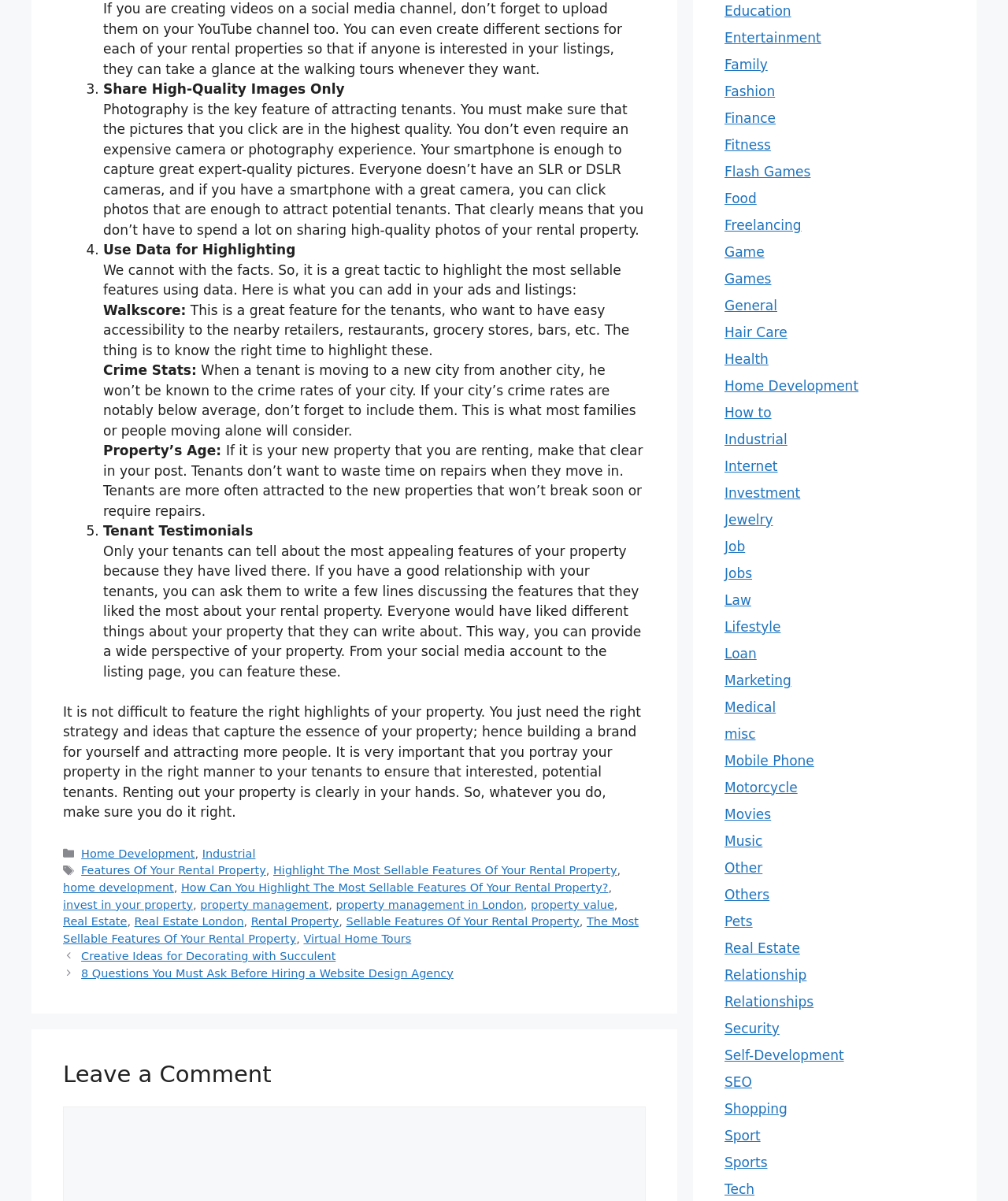Determine the bounding box coordinates of the clickable element to achieve the following action: 'Click on the 'Education' link'. Provide the coordinates as four float values between 0 and 1, formatted as [left, top, right, bottom].

[0.719, 0.003, 0.785, 0.016]